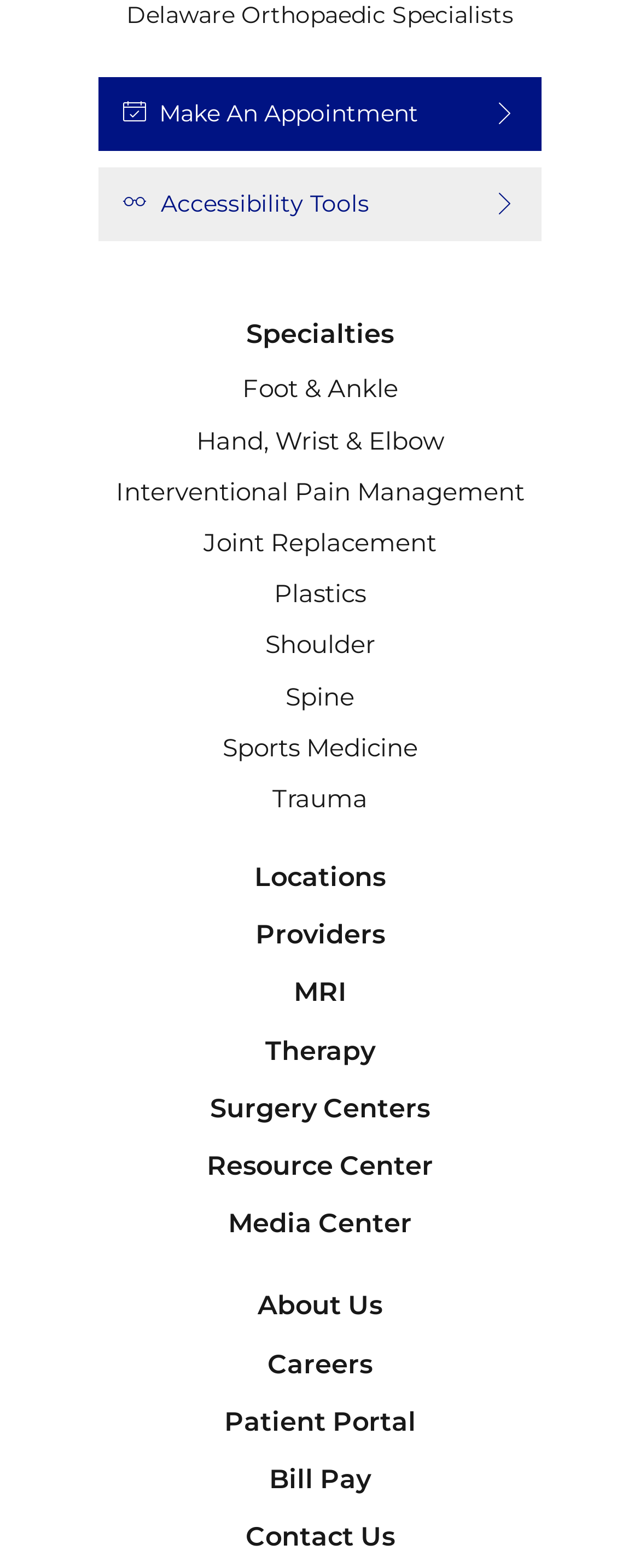Based on the element description Hand, Wrist & Elbow, identify the bounding box of the UI element in the given webpage screenshot. The coordinates should be in the format (top-left x, top-left y, bottom-right x, bottom-right y) and must be between 0 and 1.

[0.306, 0.264, 0.694, 0.297]